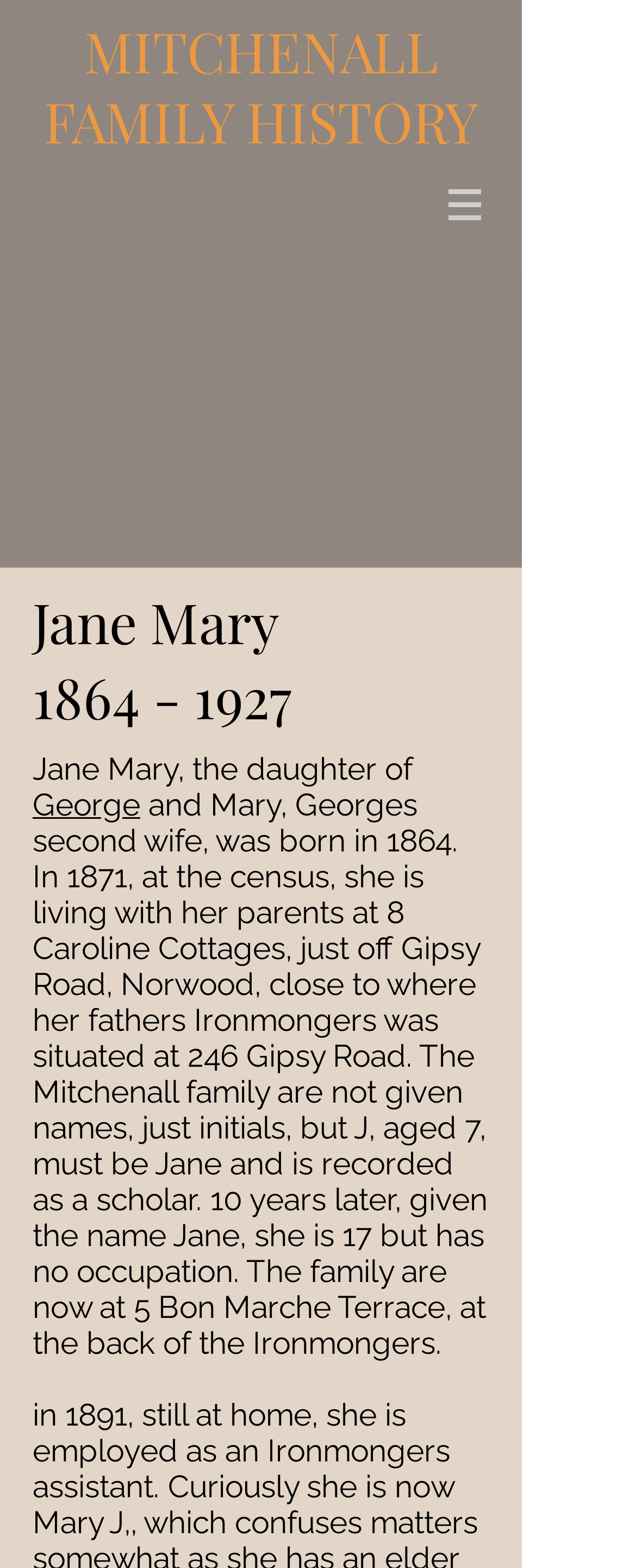Explain the webpage's layout and main content in detail.

The webpage is about Jane Mary, a member of the Mitchenall family, and her history. At the top, there is a heading that reads "MITCHENALL FAMILY HISTORY". Below this heading, on the right side, there is a navigation menu labeled "Site" with a button that has a popup menu. The button is accompanied by a small image.

On the left side, there are three headings stacked vertically. The first heading reads "Jane Mary", the second heading reads "1864 - 1927", and the third heading is actually a link with the same text "1864 - 1927". Below these headings, there is a paragraph of text that describes Jane Mary's life, including her birth, her family, and her living situation at different ages. The text also mentions her father's Ironmongers and their addresses.

There are two links within the paragraph, one labeled "George" and the other labeled "1864 - 1927". The rest of the text is a static description of Jane Mary's life.